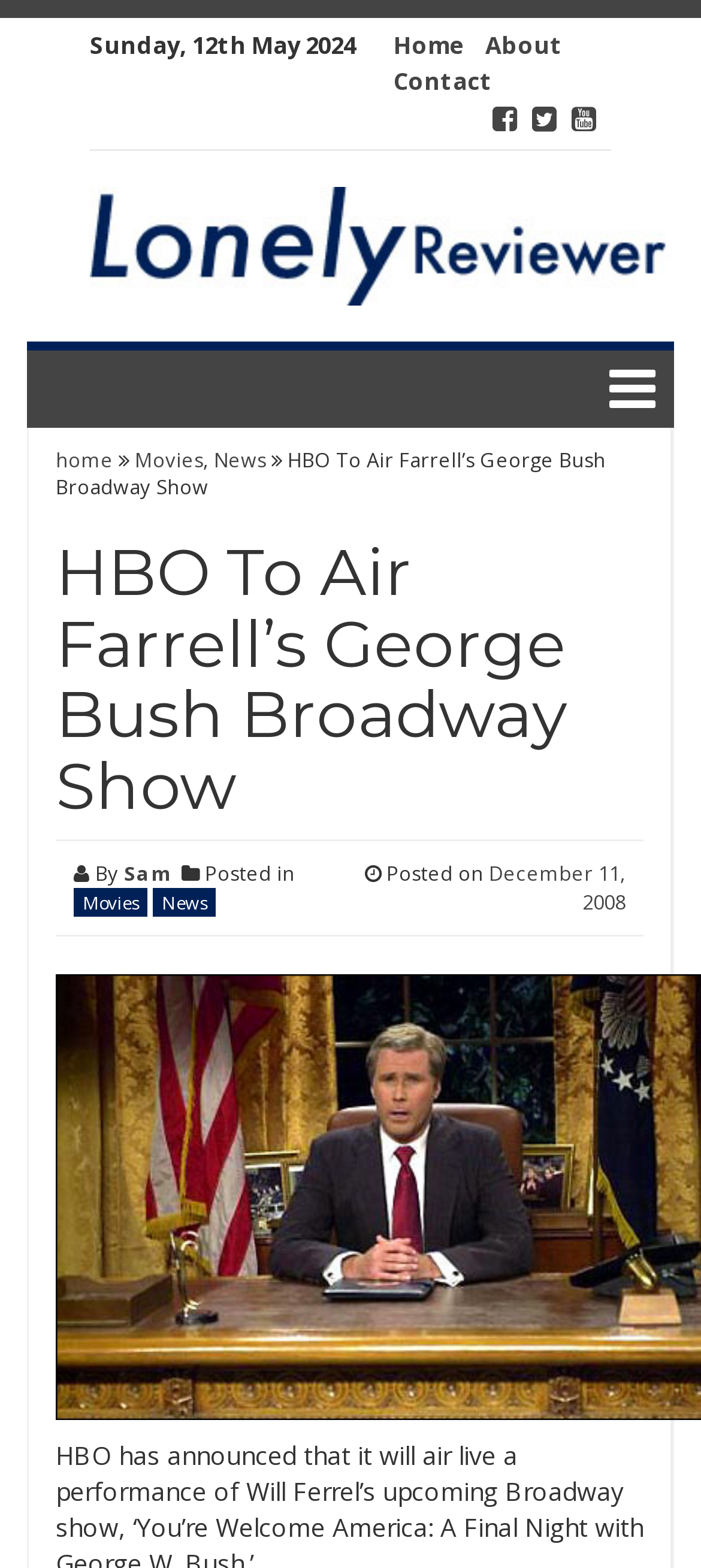Please specify the bounding box coordinates of the clickable region to carry out the following instruction: "Click the 'Home' link". The coordinates should be four float numbers between 0 and 1, in the format [left, top, right, bottom].

[0.562, 0.018, 0.662, 0.039]